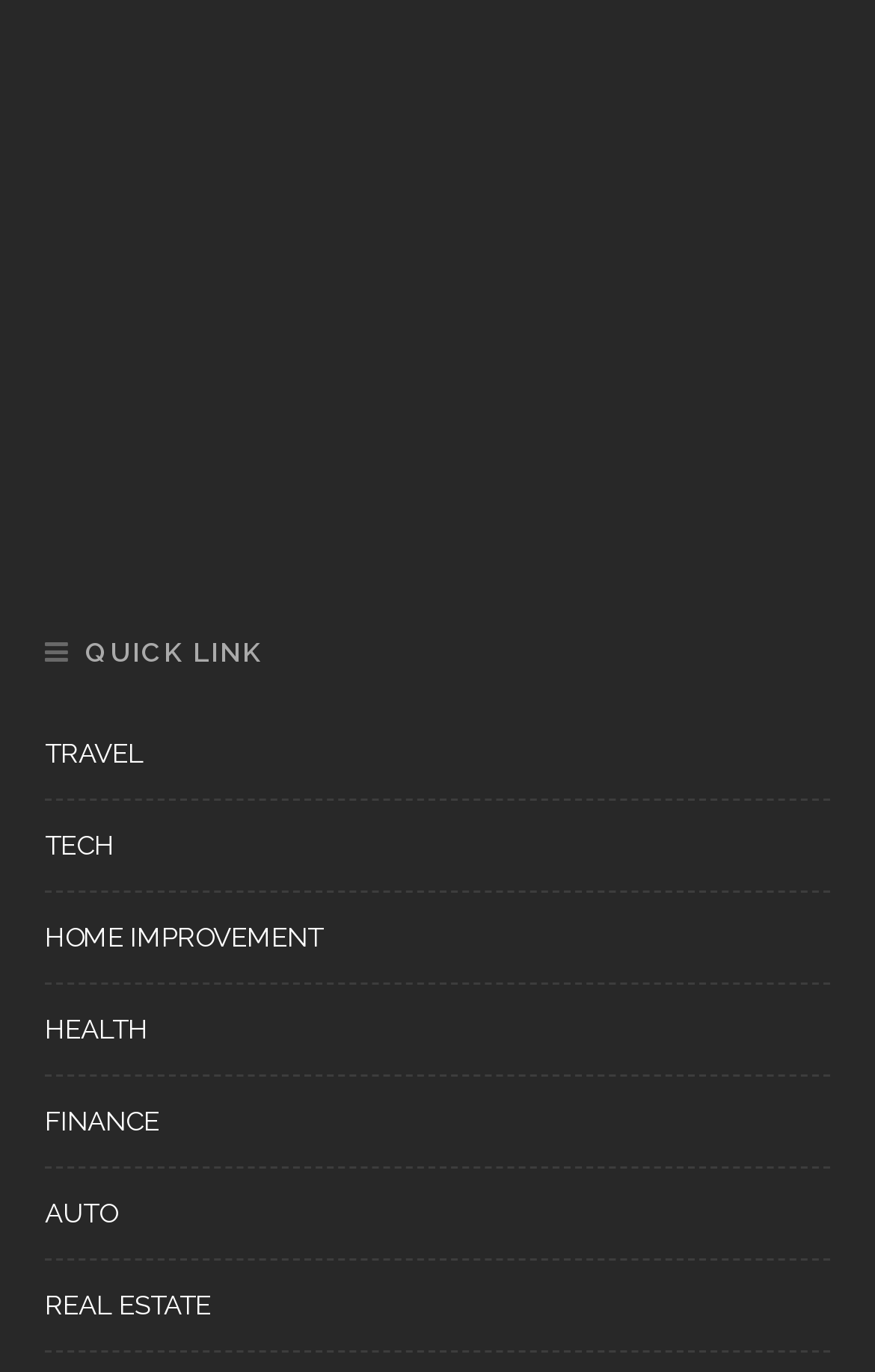What is the last link on the webpage?
Please look at the screenshot and answer using one word or phrase.

REAL ESTATE